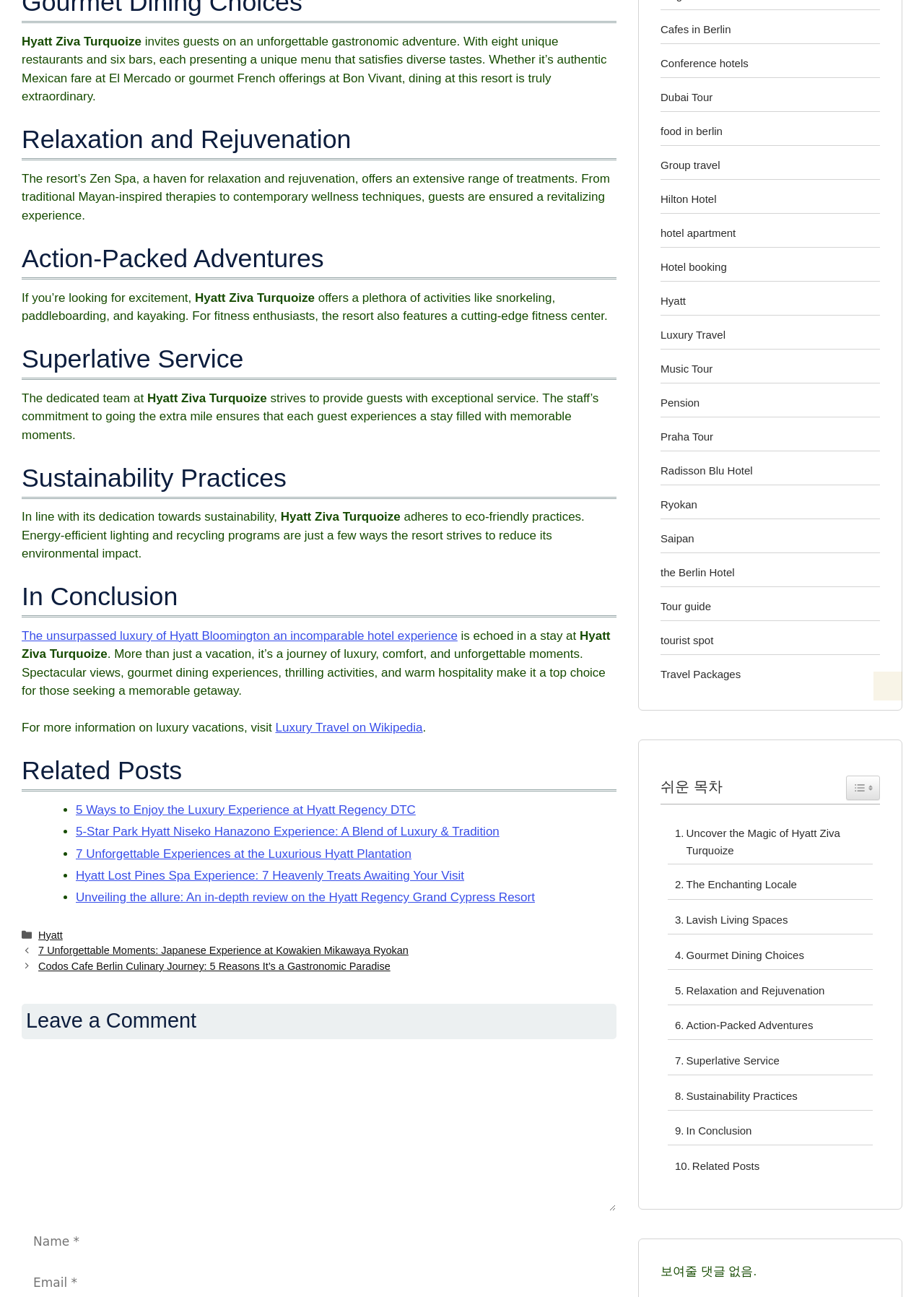Provide a thorough and detailed response to the question by examining the image: 
What is the purpose of the 'Leave a Comment' section?

The webpage has a 'Leave a Comment' section with a text box and fields for name and email, which suggests that it is intended to allow users to leave comments or feedback about the webpage or the resort.